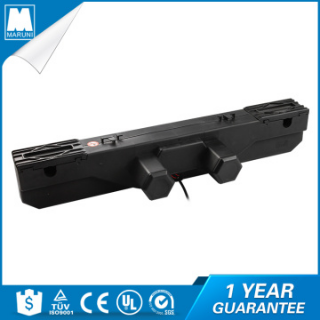Answer the following query concisely with a single word or phrase:
What is the duration of the guarantee?

1 year